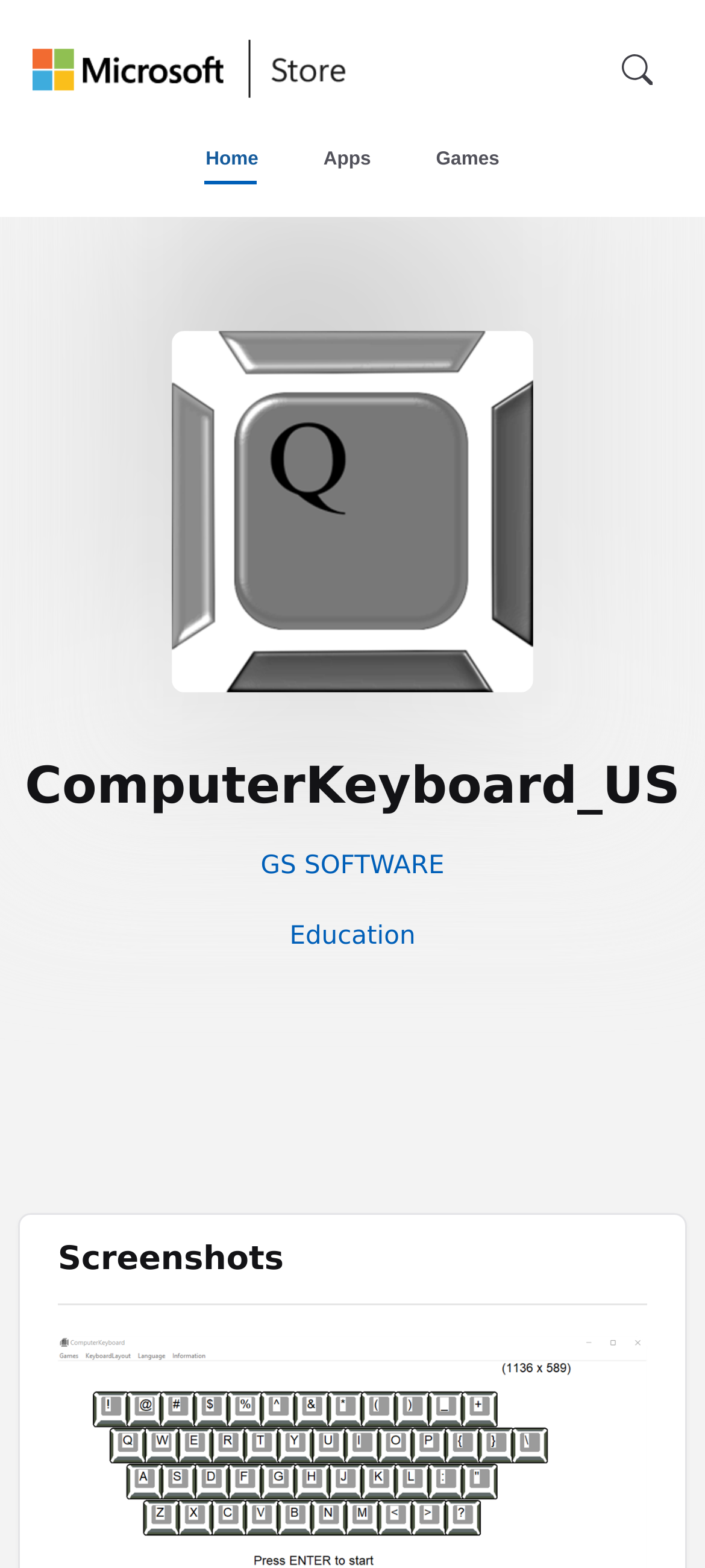Determine the bounding box coordinates of the region to click in order to accomplish the following instruction: "go to Home". Provide the coordinates as four float numbers between 0 and 1, specifically [left, top, right, bottom].

[0.244, 0.078, 0.414, 0.126]